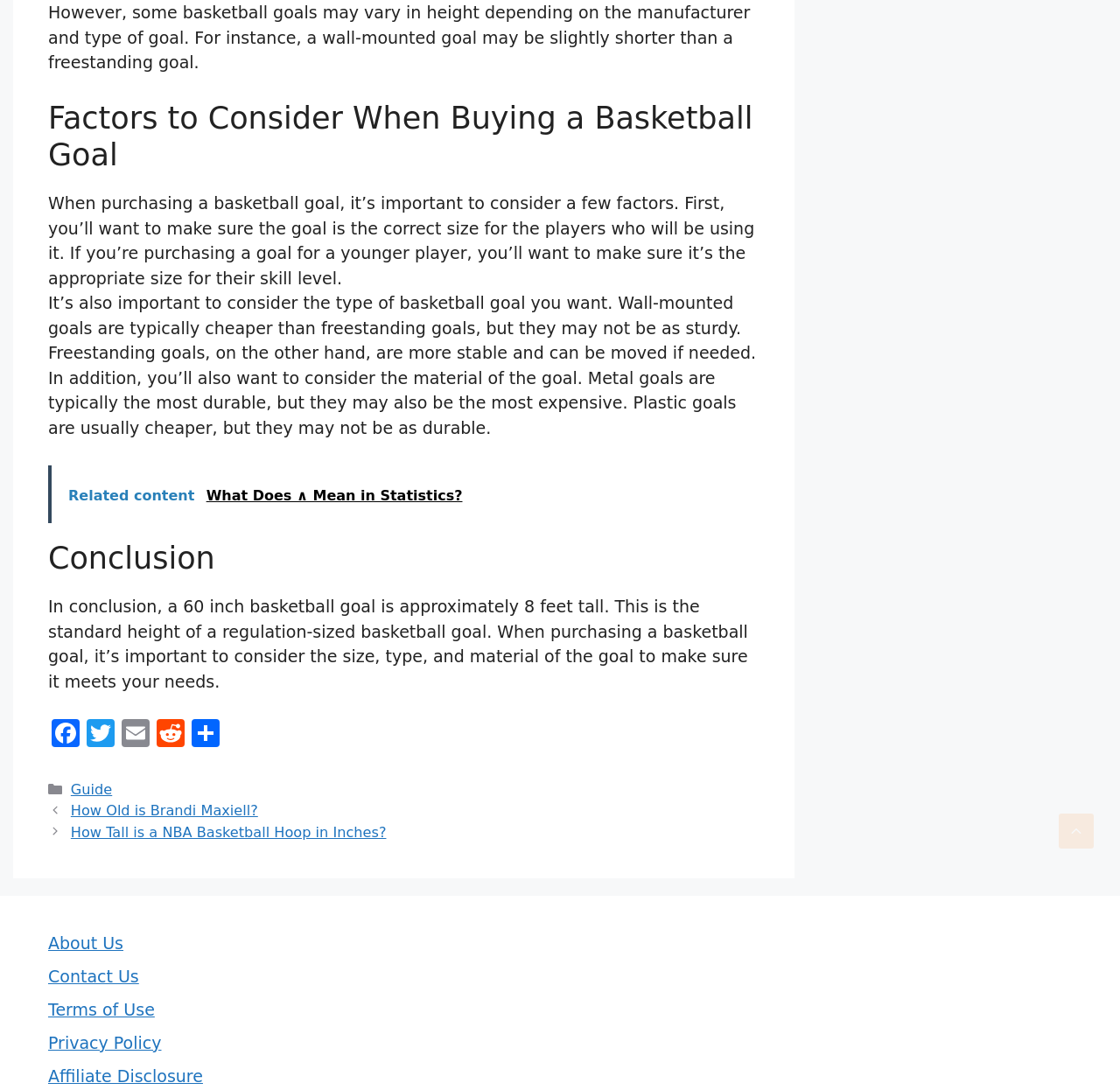Refer to the element description How Old is Brandi Maxiell? and identify the corresponding bounding box in the screenshot. Format the coordinates as (top-left x, top-left y, bottom-right x, bottom-right y) with values in the range of 0 to 1.

[0.063, 0.736, 0.23, 0.751]